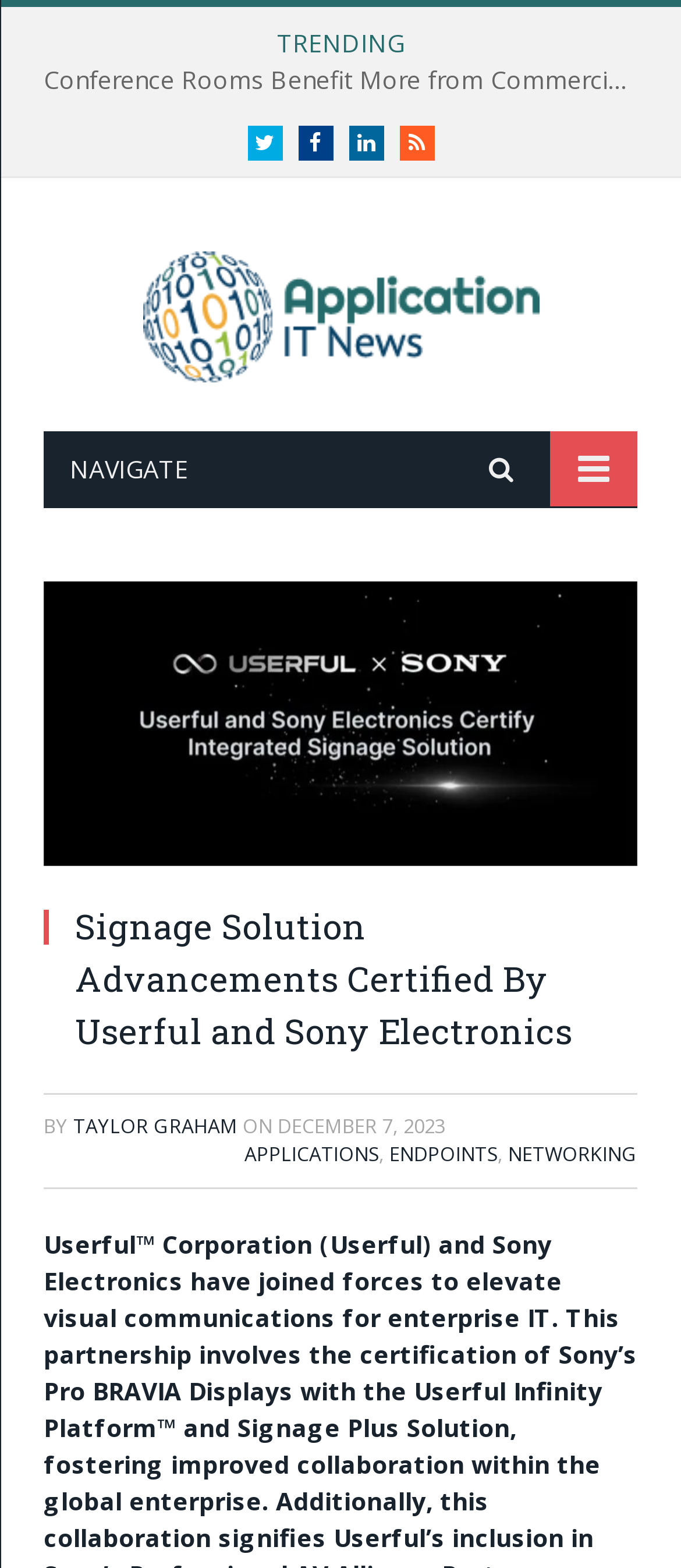Provide the bounding box coordinates for the specified HTML element described in this description: "Attorney". The coordinates should be four float numbers ranging from 0 to 1, in the format [left, top, right, bottom].

None